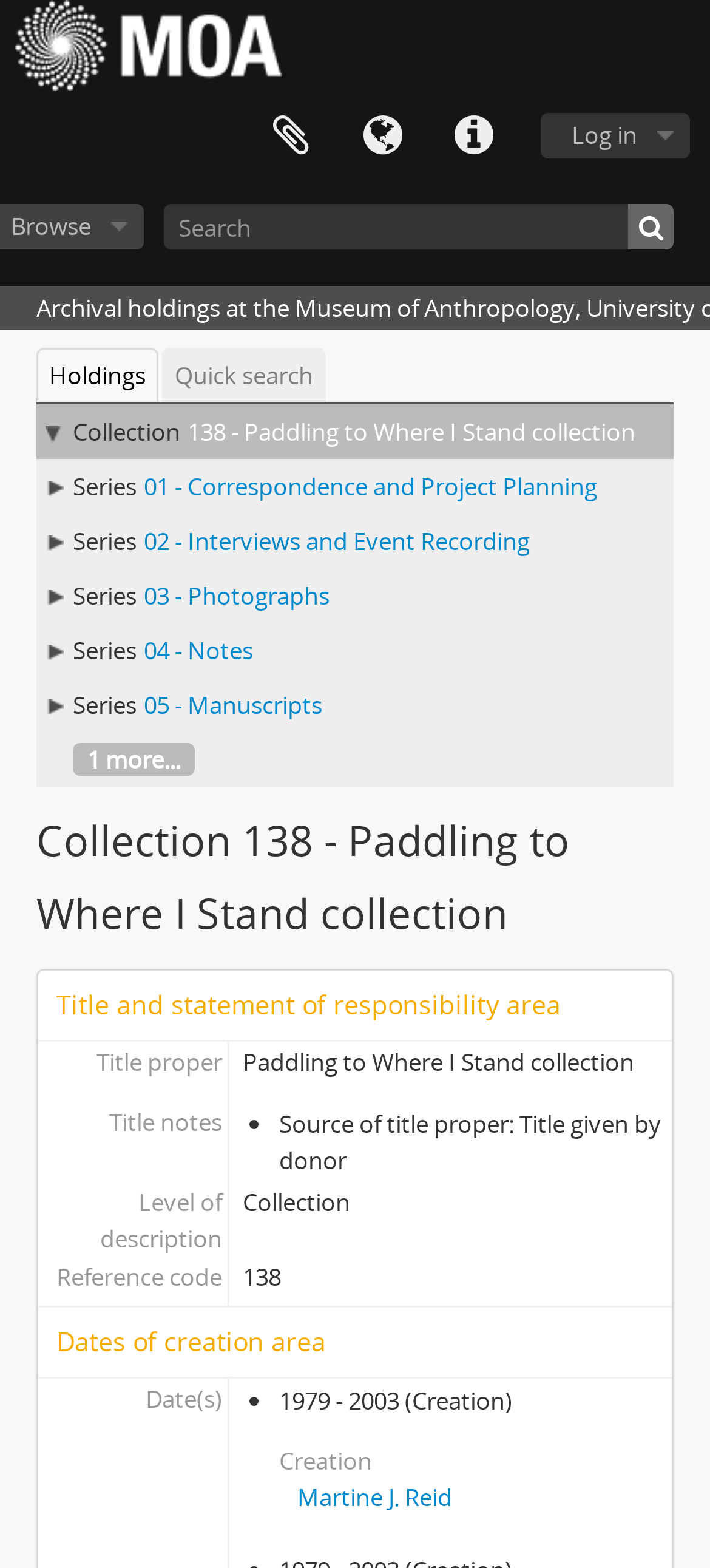Give a one-word or one-phrase response to the question:
What is the date range of creation?

1979 - 2003